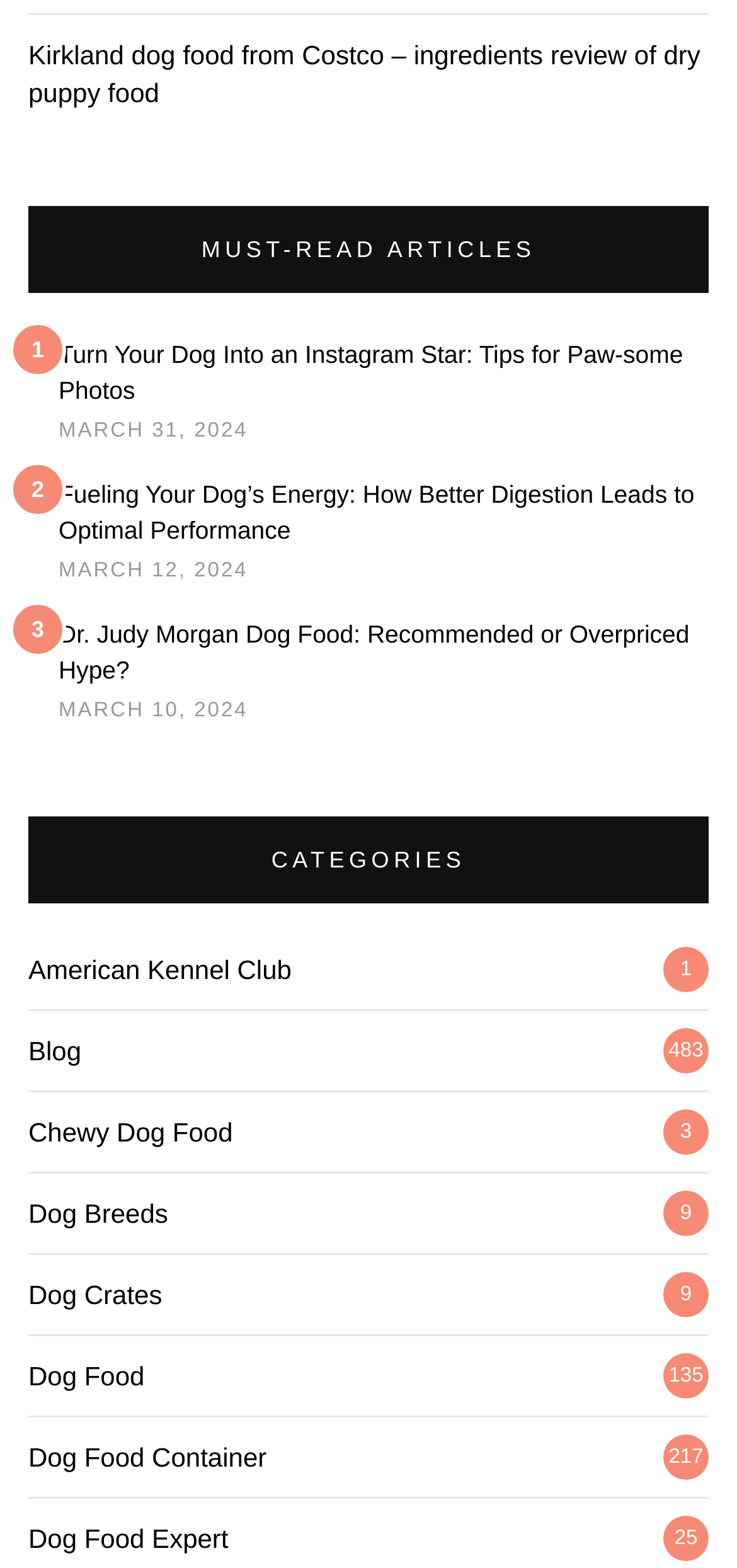Determine the bounding box coordinates of the region to click in order to accomplish the following instruction: "read article about Kirkland dog food". Provide the coordinates as four float numbers between 0 and 1, specifically [left, top, right, bottom].

[0.038, 0.026, 0.95, 0.069]